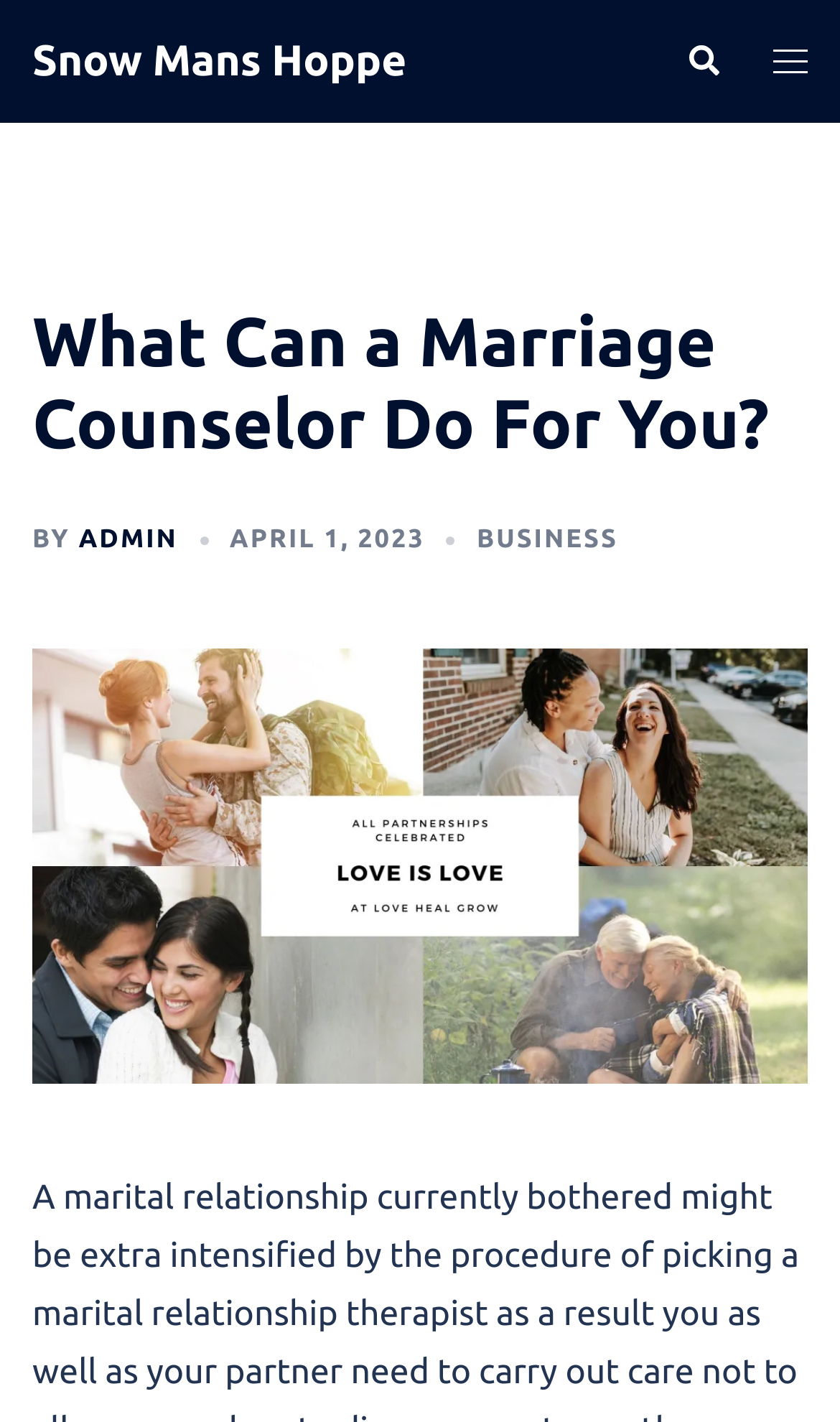Given the element description "Search" in the screenshot, predict the bounding box coordinates of that UI element.

[0.815, 0.031, 0.856, 0.055]